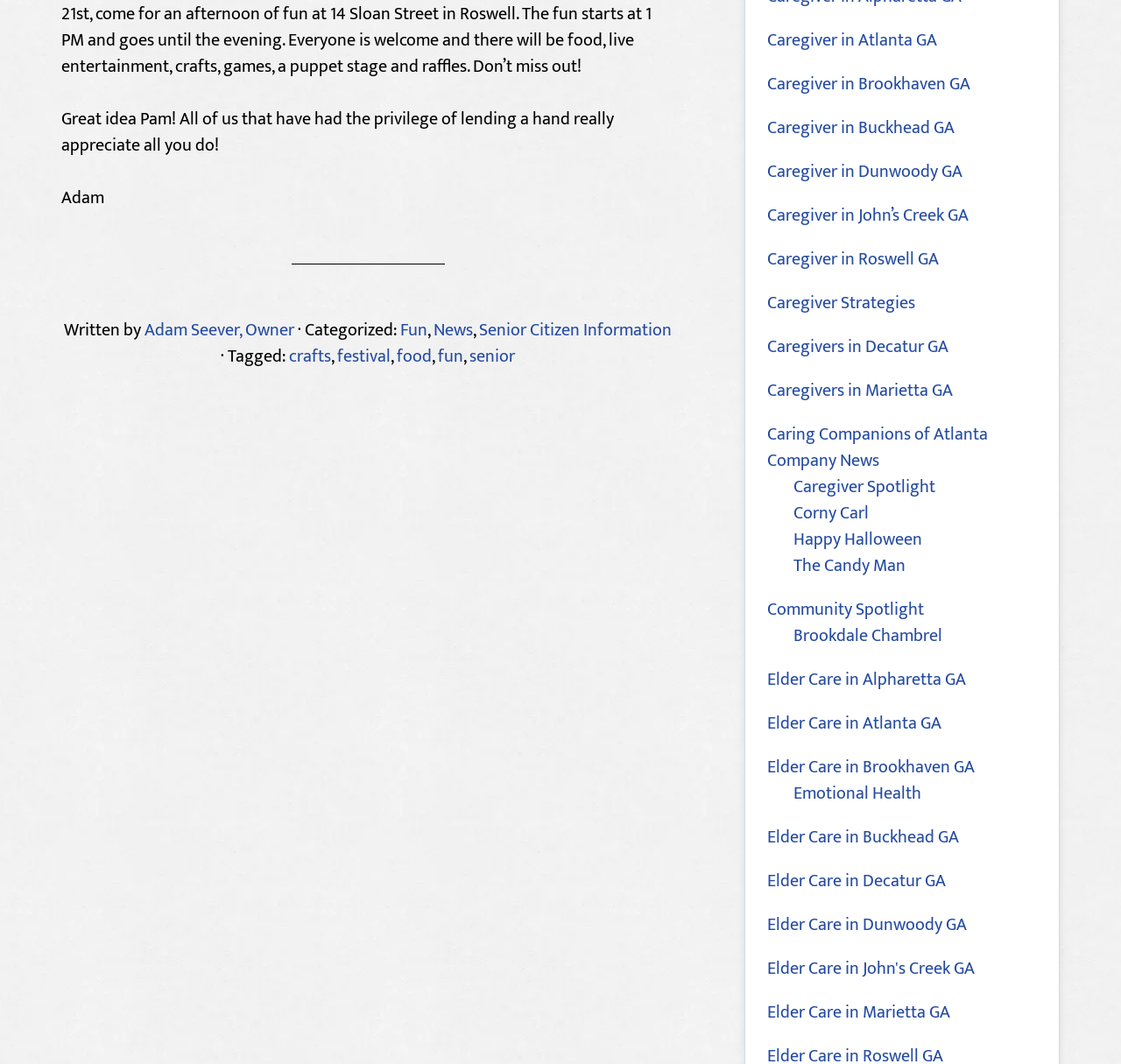What is the tone of the article?
Please provide a comprehensive answer based on the contents of the image.

The tone of the article can be inferred from the text 'Great idea Pam! All of us that have had the privilege of lending a hand really appreciate all you do!' which suggests a tone of appreciation and gratitude.